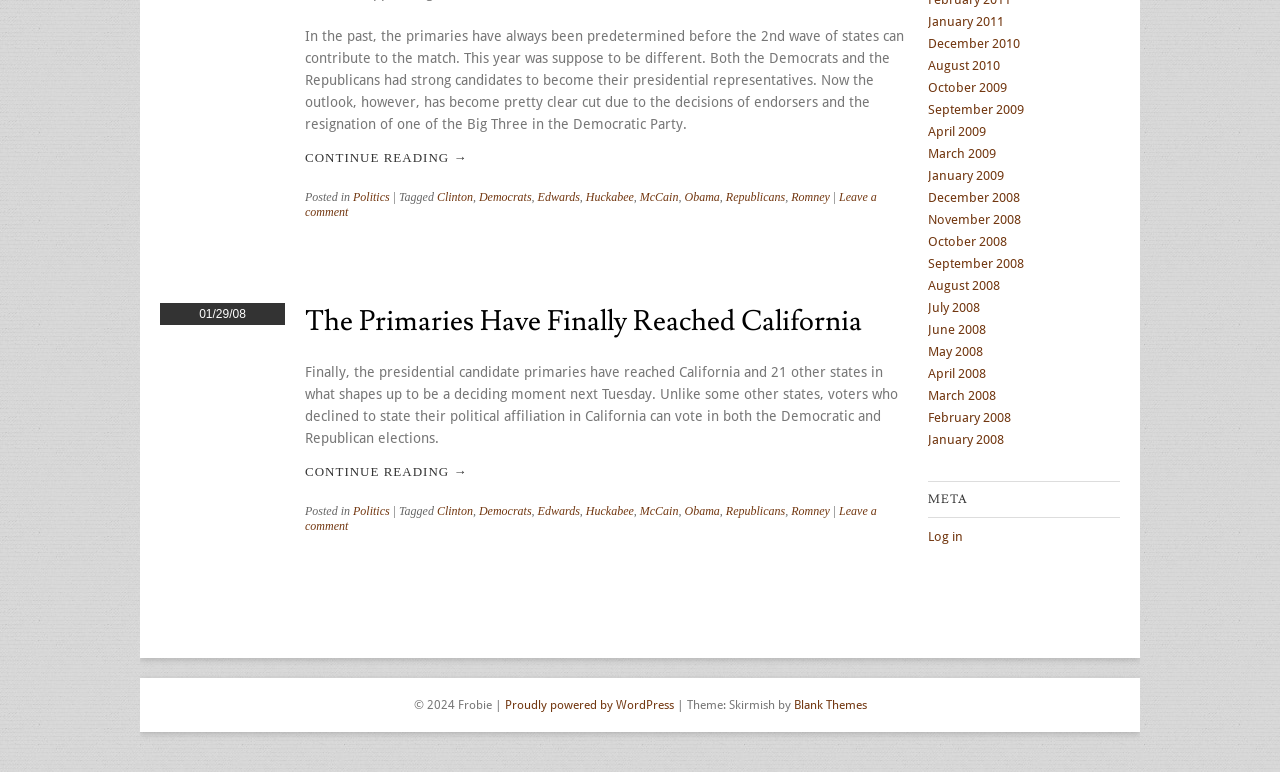Given the element description "April 2009" in the screenshot, predict the bounding box coordinates of that UI element.

[0.725, 0.161, 0.77, 0.18]